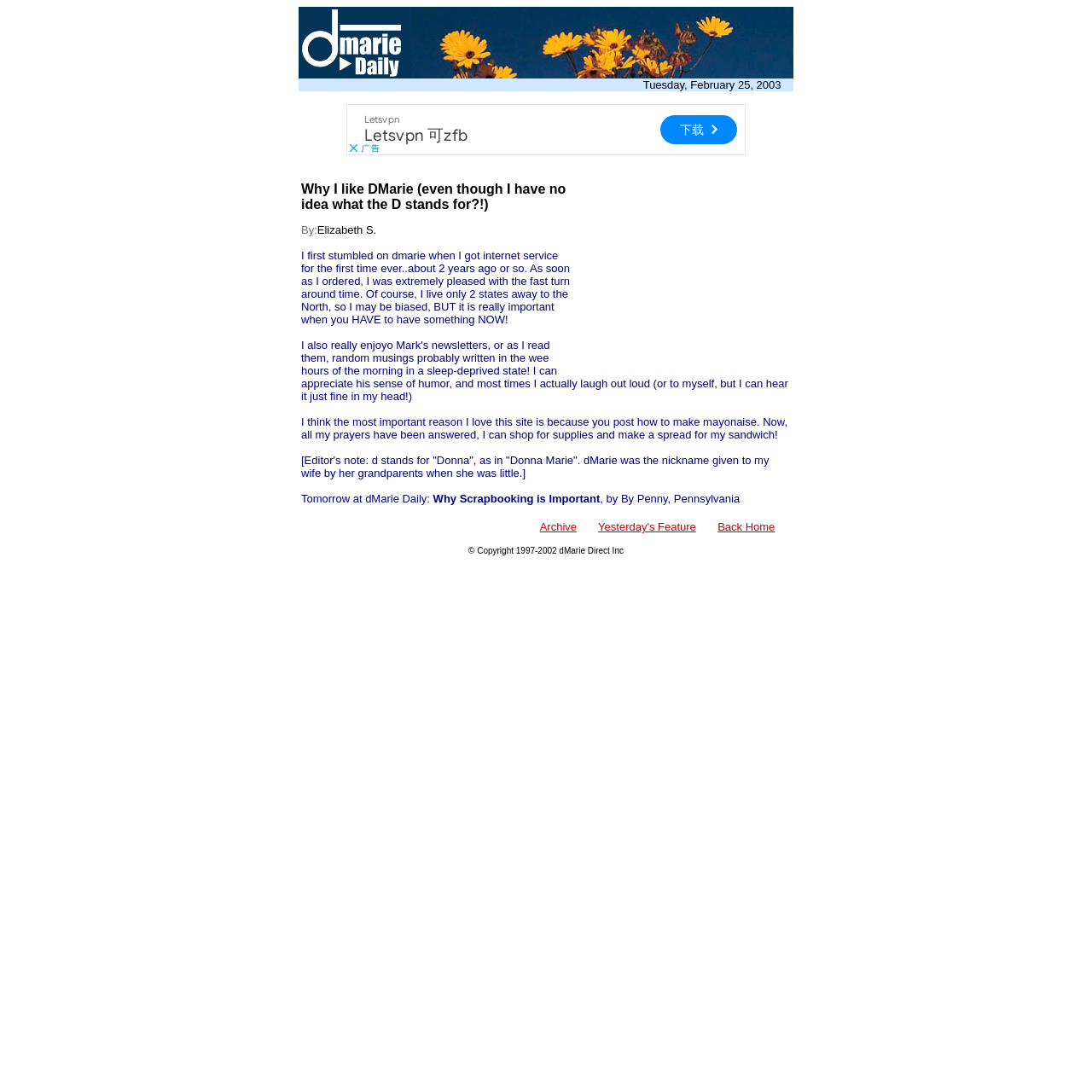What is the purpose of the website according to the author? Examine the screenshot and reply using just one word or a brief phrase.

To shop for supplies and make mayonaise